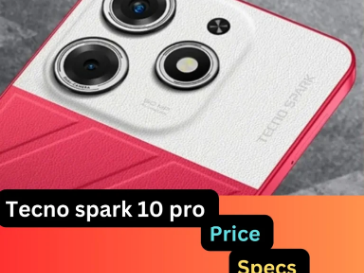Reply to the question with a single word or phrase:
What is embossed on the top of the phone's body?

Tecno Spark branding